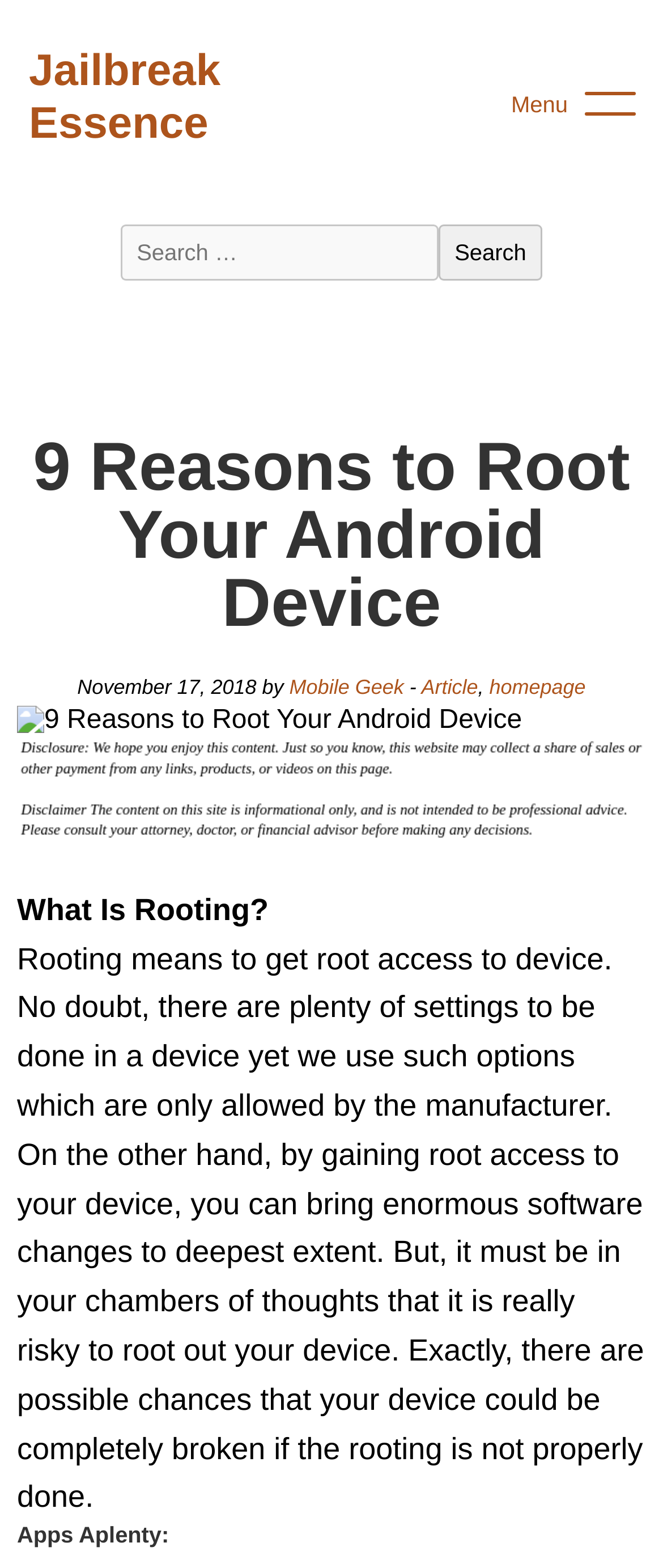Please find the bounding box coordinates (top-left x, top-left y, bottom-right x, bottom-right y) in the screenshot for the UI element described as follows: Mobile Geek

[0.436, 0.431, 0.609, 0.446]